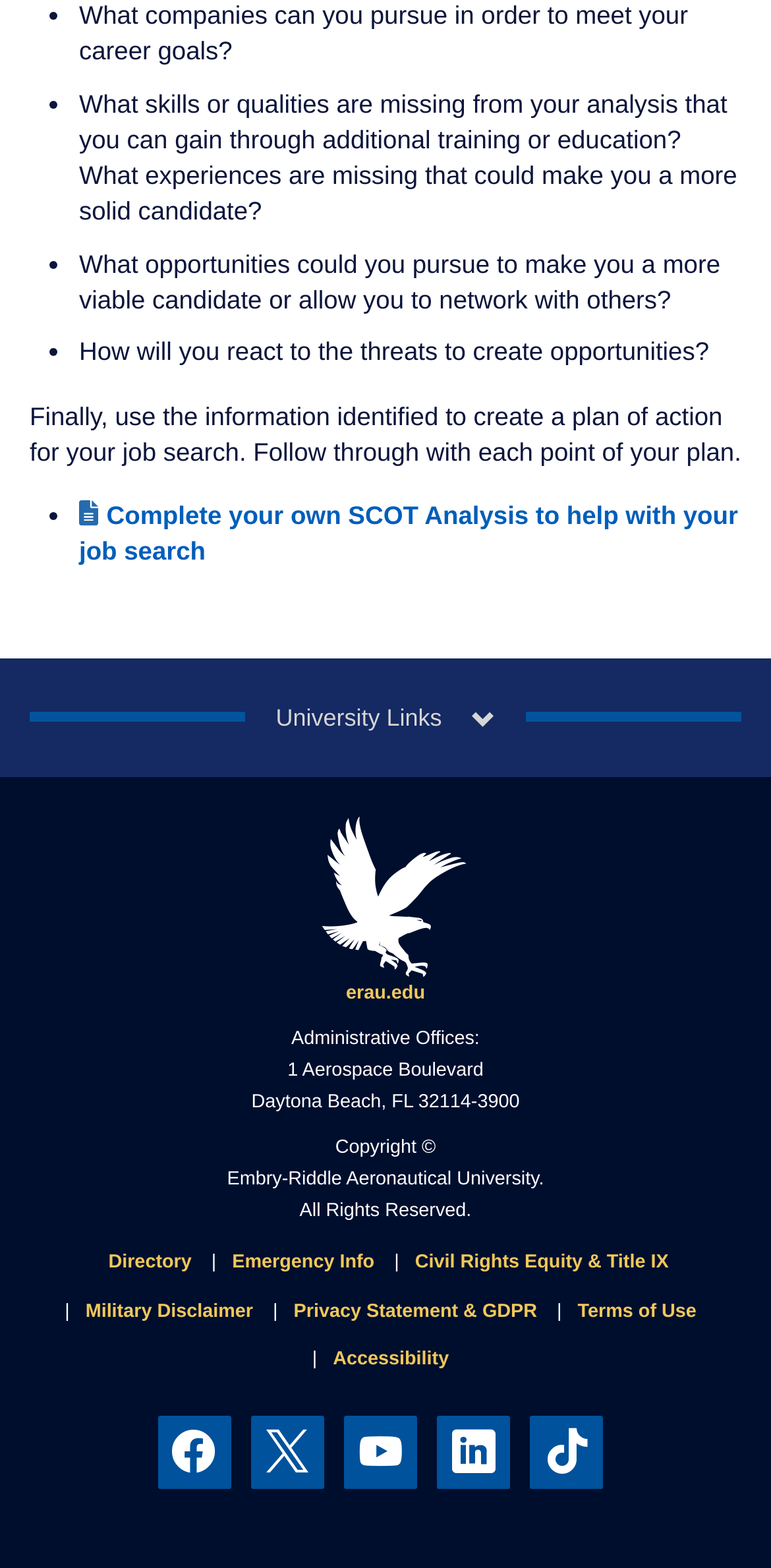Use the details in the image to answer the question thoroughly: 
What is the address of Embry-Riddle Aeronautical University?

The address is mentioned in the footer section of the webpage, under the 'Administrative Offices' heading. It is provided as a physical location for the university.